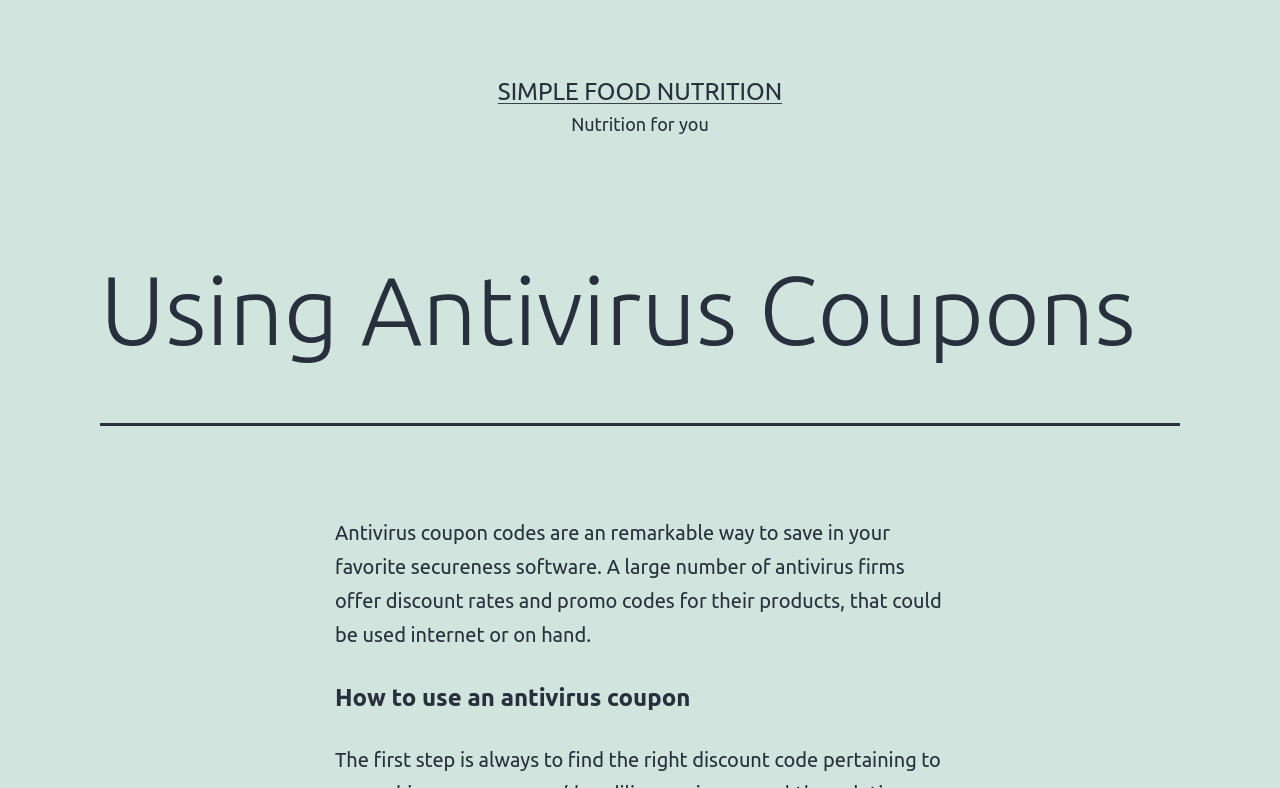Can you find and provide the title of the webpage?

Using Antivirus Coupons